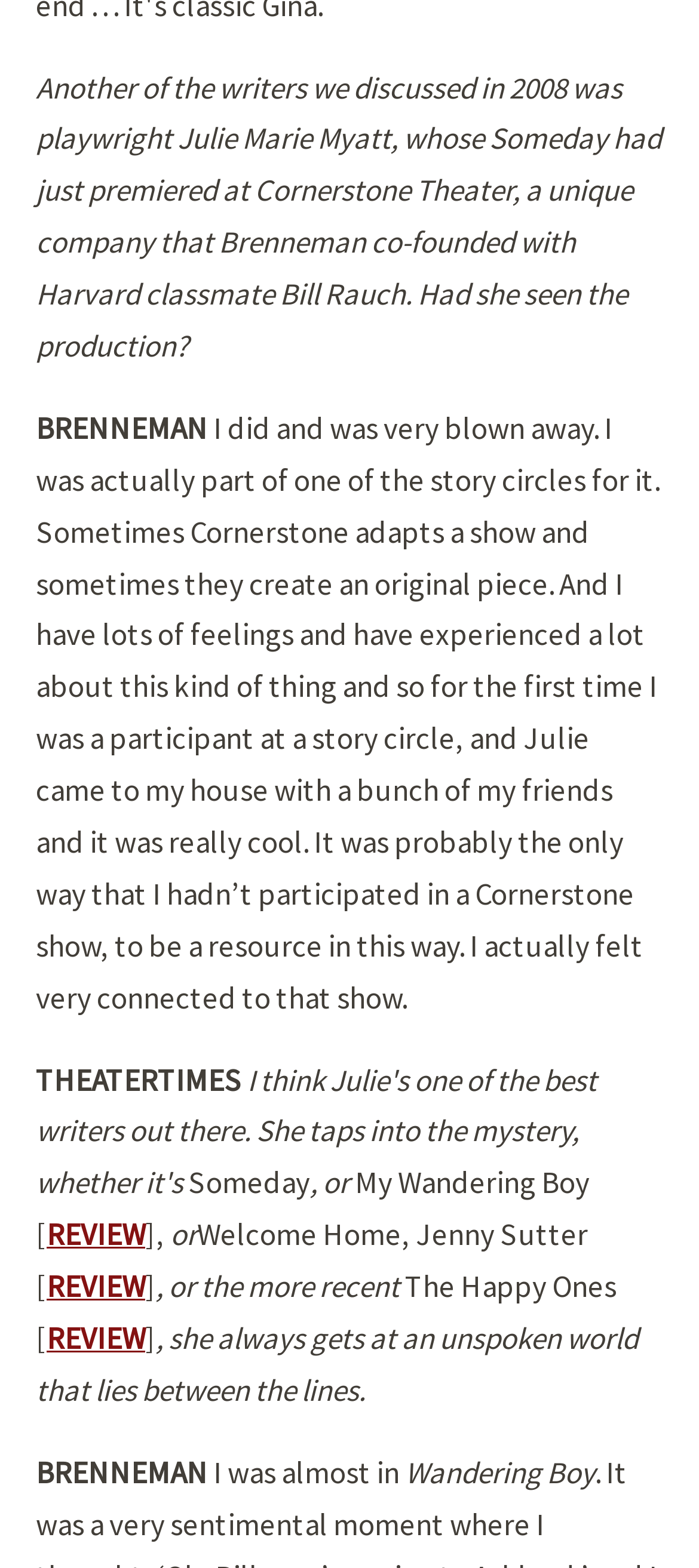What is the name of the publication?
Examine the image and give a concise answer in one word or a short phrase.

TheaterTimes